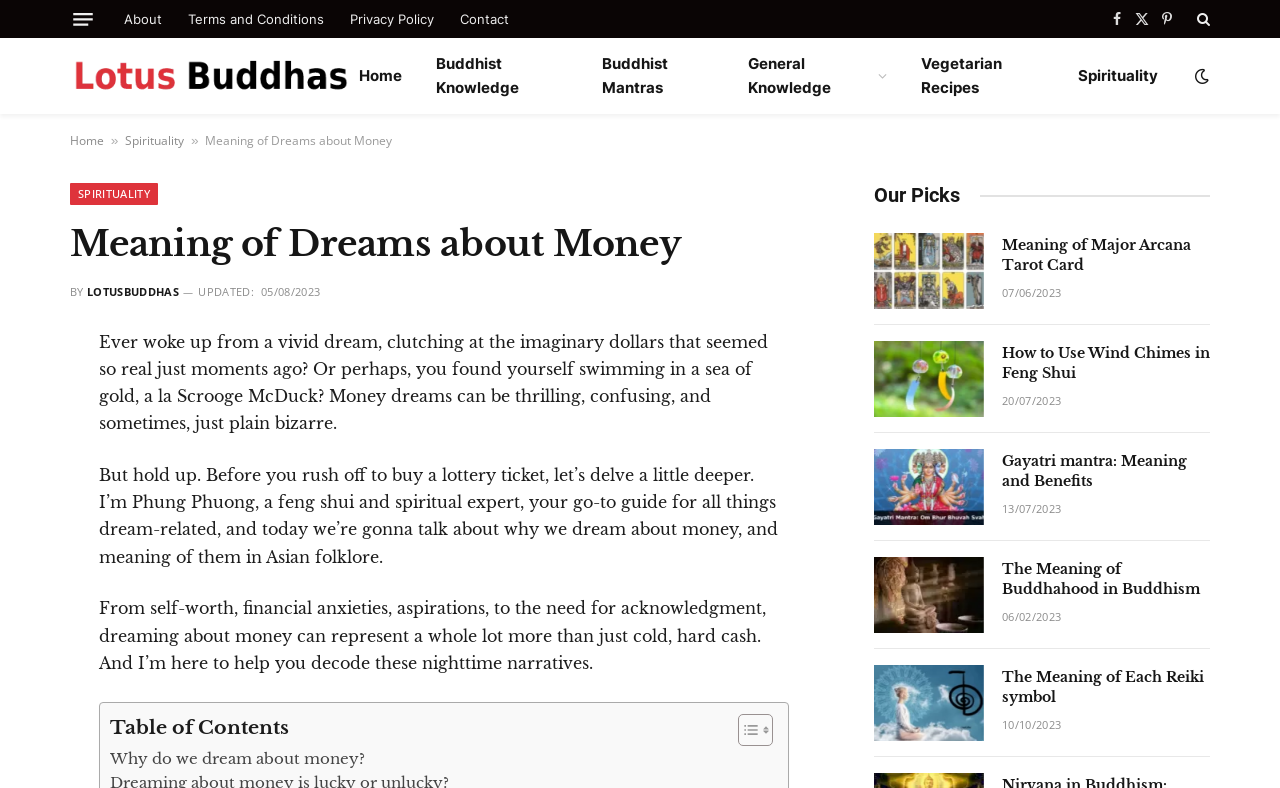Analyze and describe the webpage in a detailed narrative.

This webpage is about the meaning of dreams about money, with a focus on Asian folklore. At the top, there is a menu button and a series of links to other pages, including "About", "Terms and Conditions", and "Contact". Below this, there are social media links and a logo for LotusBuddhas.

The main content of the page is divided into sections. The first section has a heading "Meaning of Dreams about Money" and introduces the topic, explaining that money dreams can be thrilling, confusing, and sometimes bizarre. The author, Phung Phuong, a feng shui and spiritual expert, explains that they will help decode these nighttime narratives.

The next section has a table of contents, which allows users to navigate to specific parts of the article. Below this, there are several articles or blog posts, each with a heading, a brief summary, and an image. These articles are related to spirituality and Buddhism, with topics such as the meaning of Major Arcana cards in tarot, how to use wind chimes in feng shui, and the meaning of Buddhahood in Buddhism.

Throughout the page, there are several links to other articles and resources, as well as images and icons. The overall layout is organized and easy to follow, with clear headings and concise text.